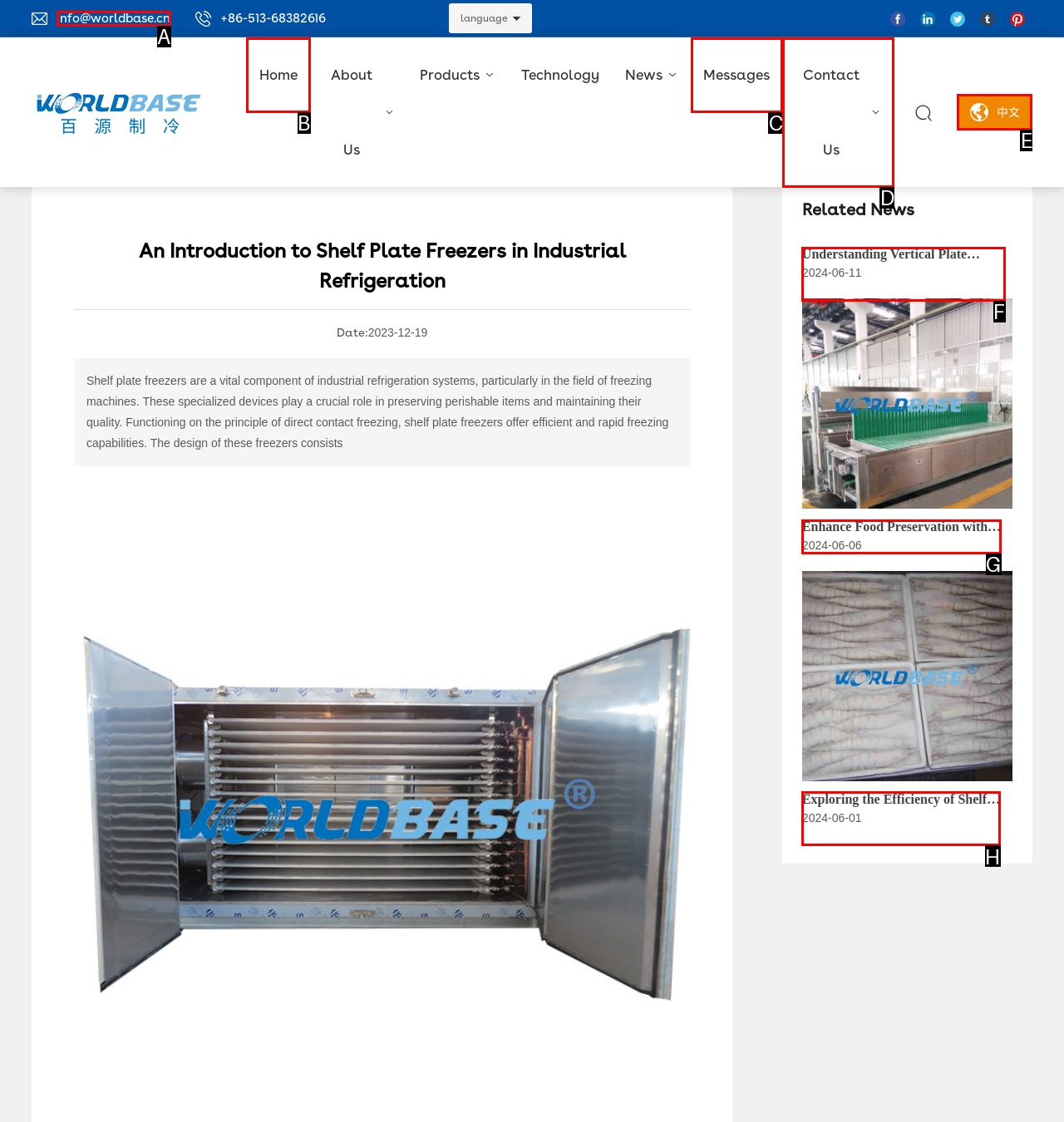From the options shown, which one fits the description: Messages? Respond with the appropriate letter.

C